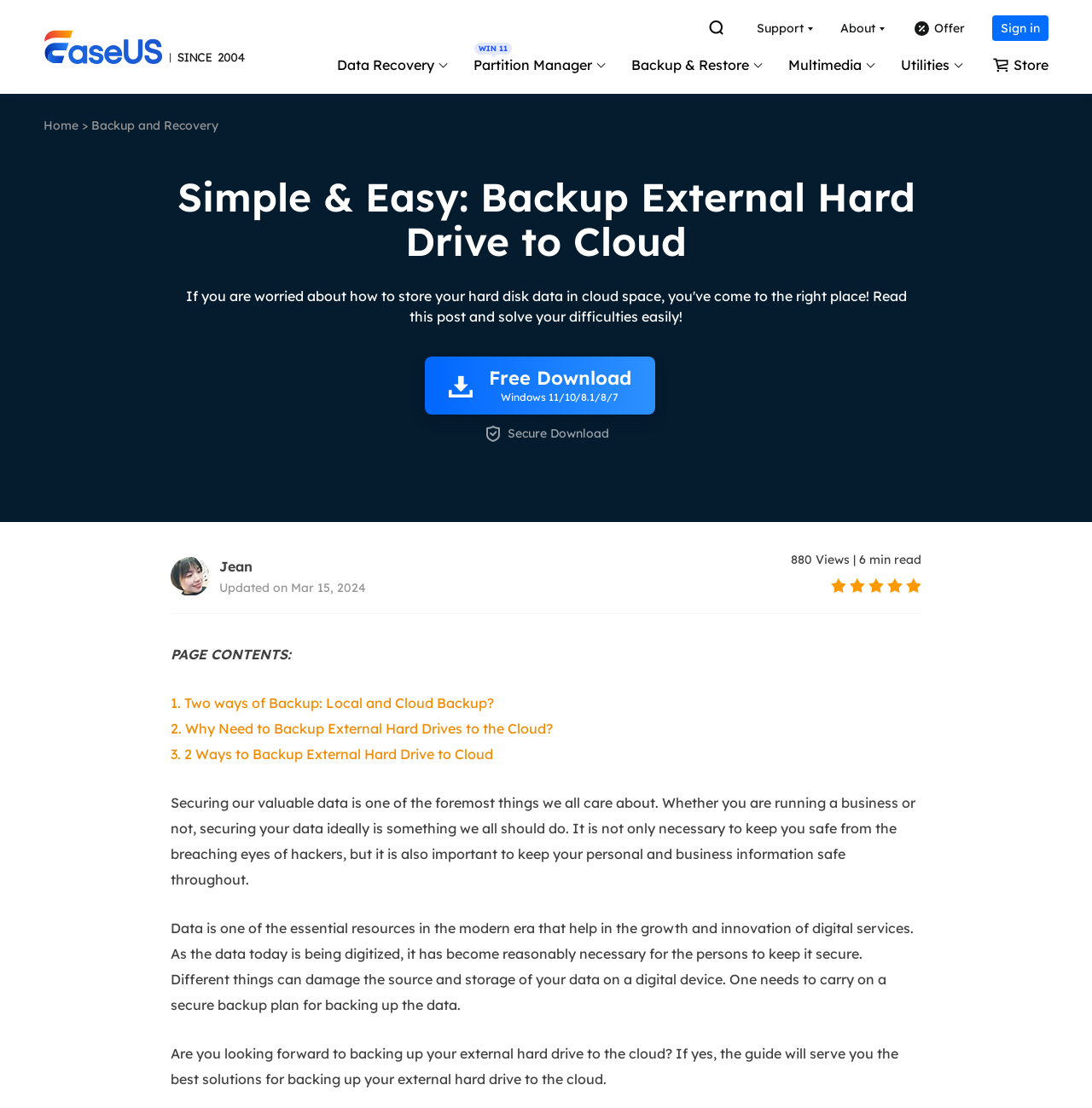Reply to the question below using a single word or brief phrase:
What is the purpose of the 'Todo Backup' section?

Personal backup solutions